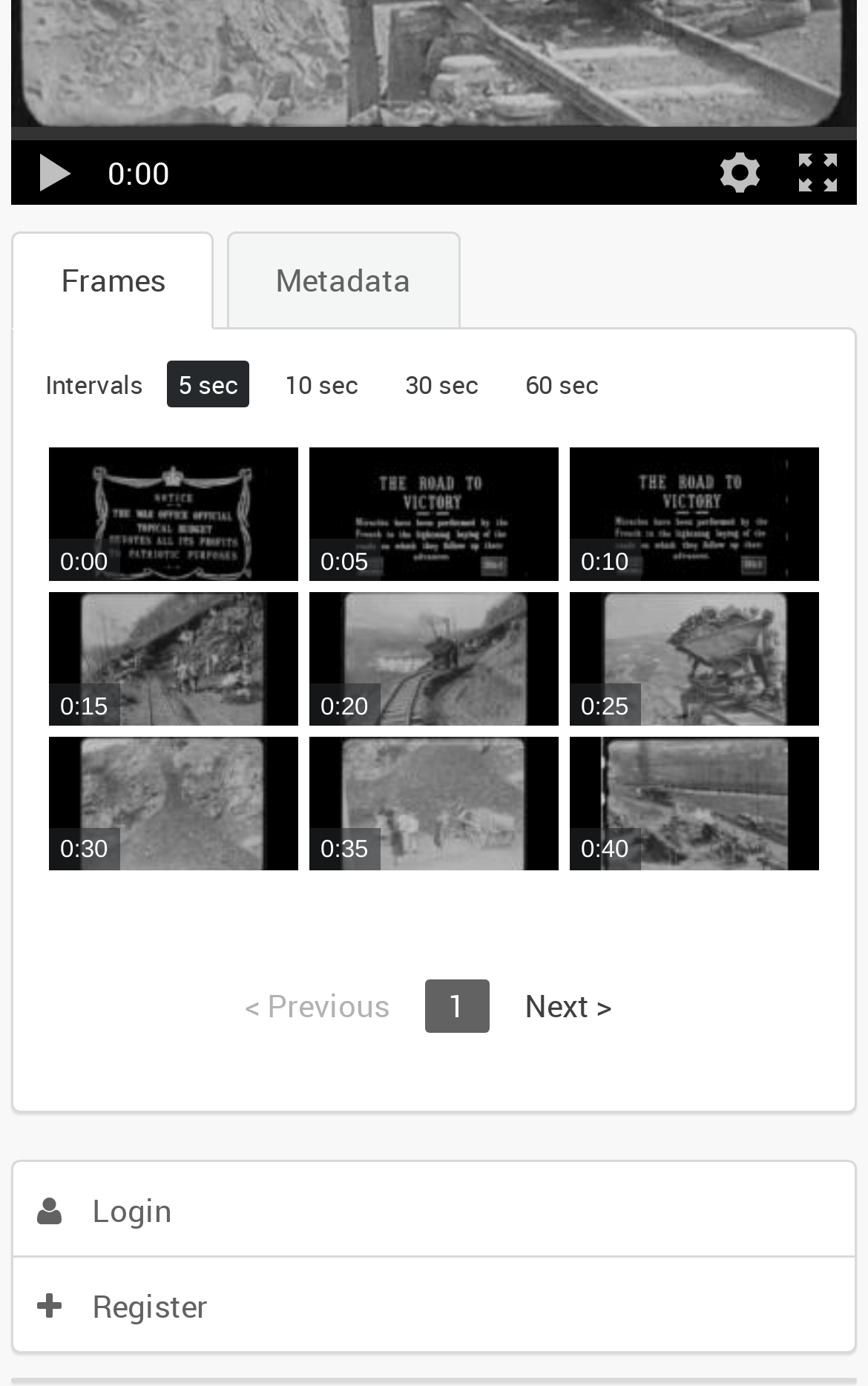How many navigation links are available?
Please look at the screenshot and answer in one word or a short phrase.

3